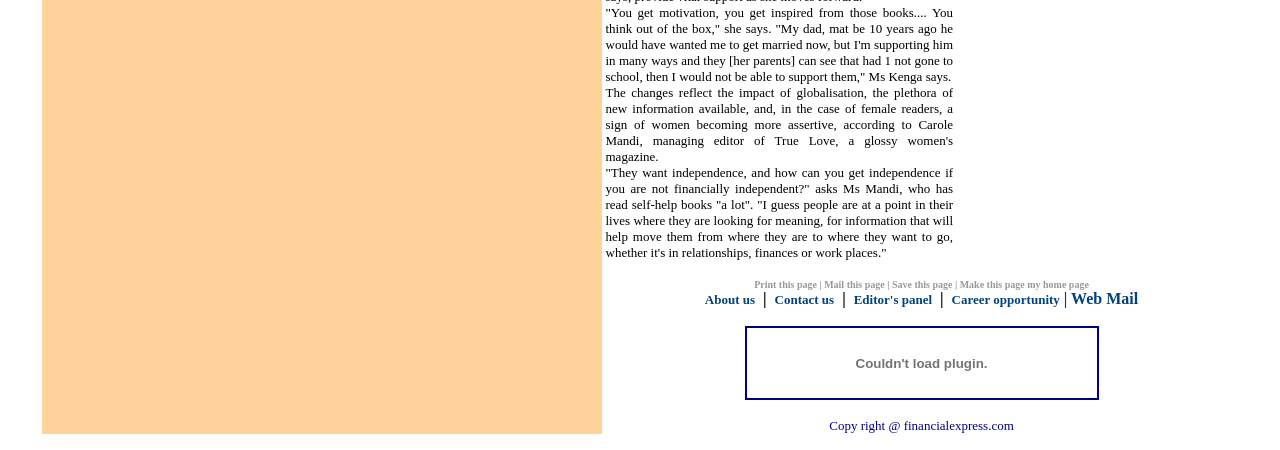Find the bounding box coordinates corresponding to the UI element with the description: "Web Mail". The coordinates should be formatted as [left, top, right, bottom], with values as floats between 0 and 1.

[0.837, 0.644, 0.889, 0.682]